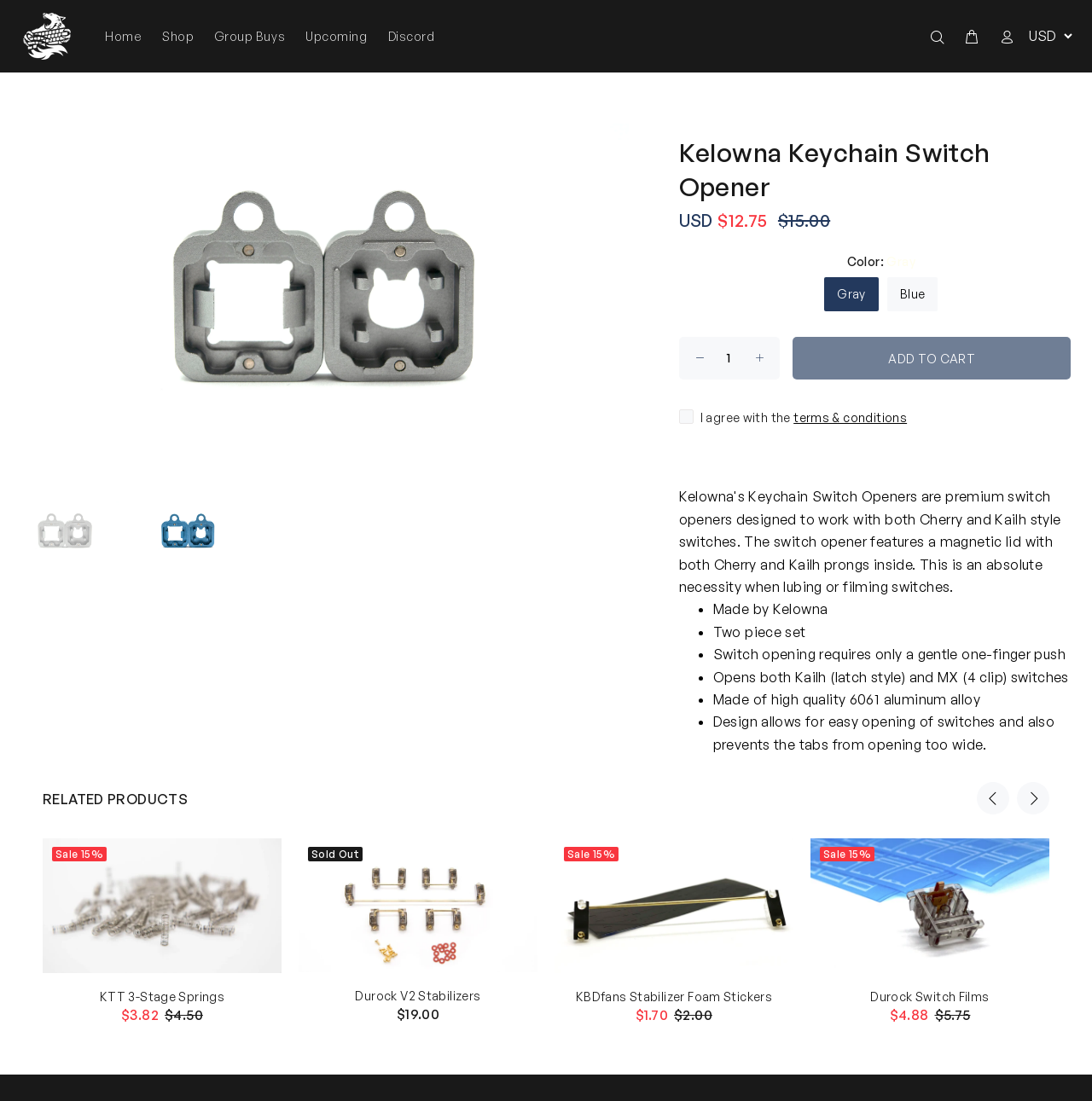Identify the bounding box coordinates for the region to click in order to carry out this instruction: "Click the 'ADD TO CART' button". Provide the coordinates using four float numbers between 0 and 1, formatted as [left, top, right, bottom].

[0.726, 0.306, 0.98, 0.345]